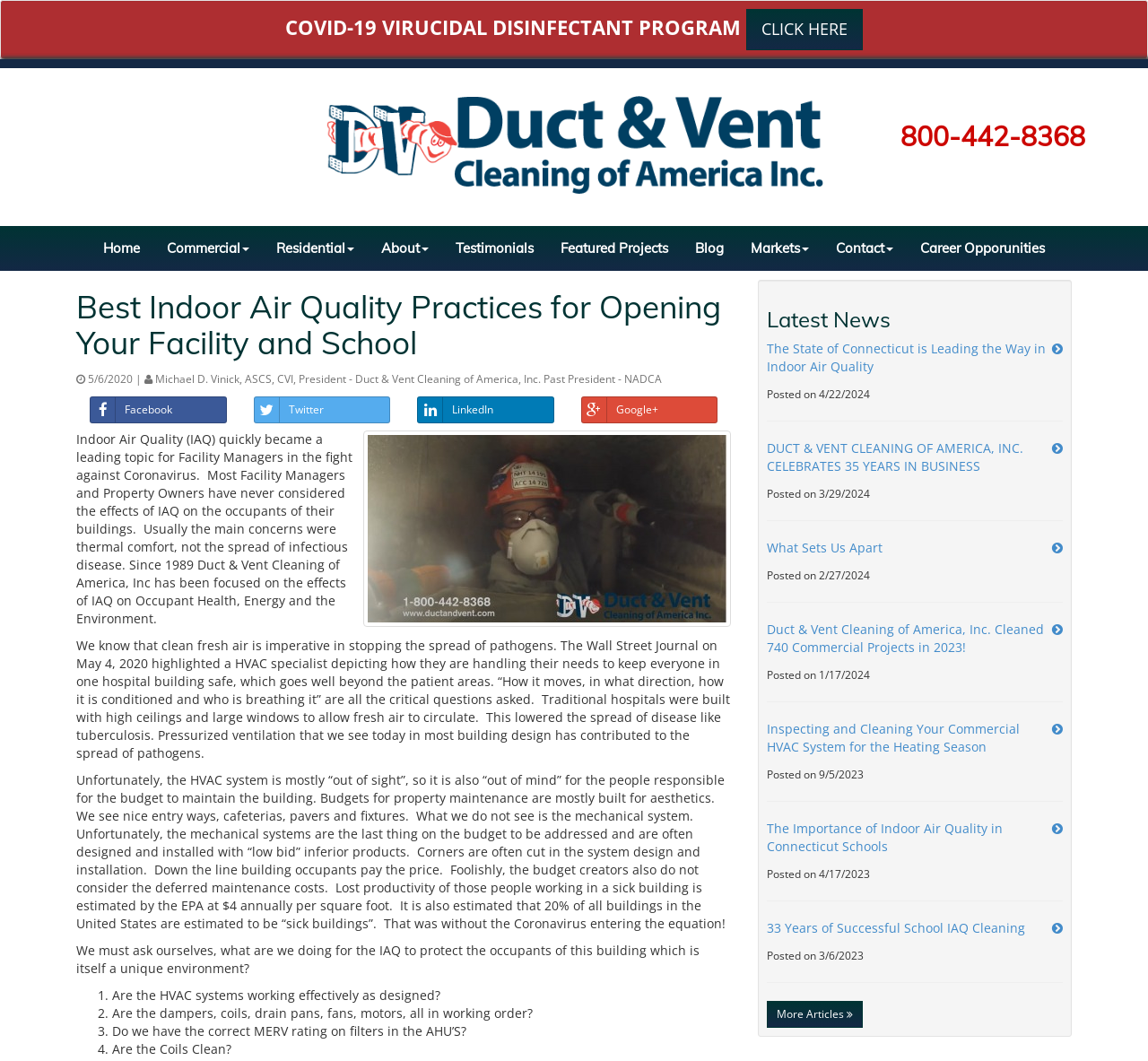Please identify the bounding box coordinates of the element that needs to be clicked to perform the following instruction: "Contact Duct and Vent | Cleaning of America inc".

[0.283, 0.09, 0.717, 0.182]